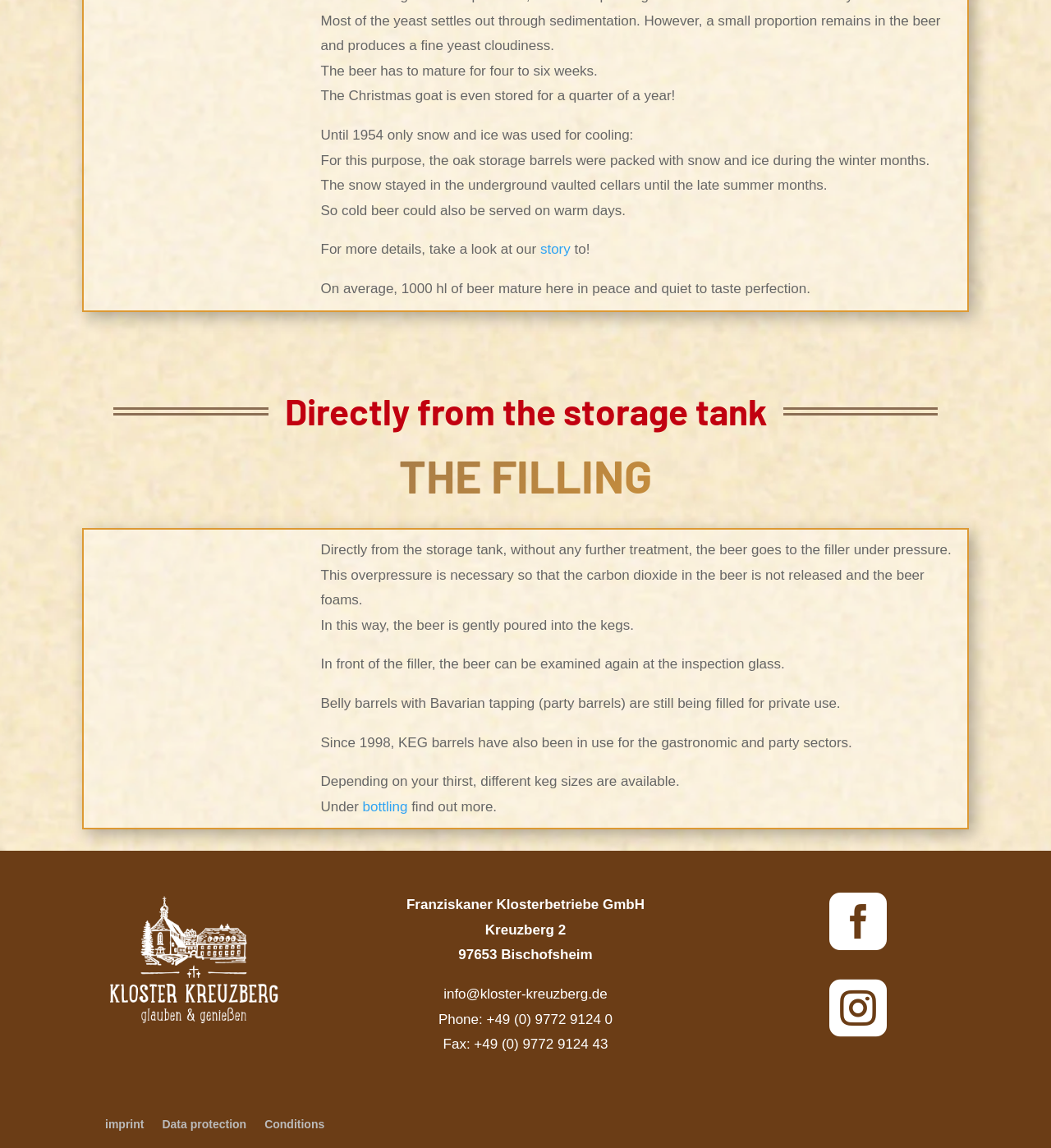Using the format (top-left x, top-left y, bottom-right x, bottom-right y), provide the bounding box coordinates for the described UI element. All values should be floating point numbers between 0 and 1: Buddha Head Canvas & Posters

None